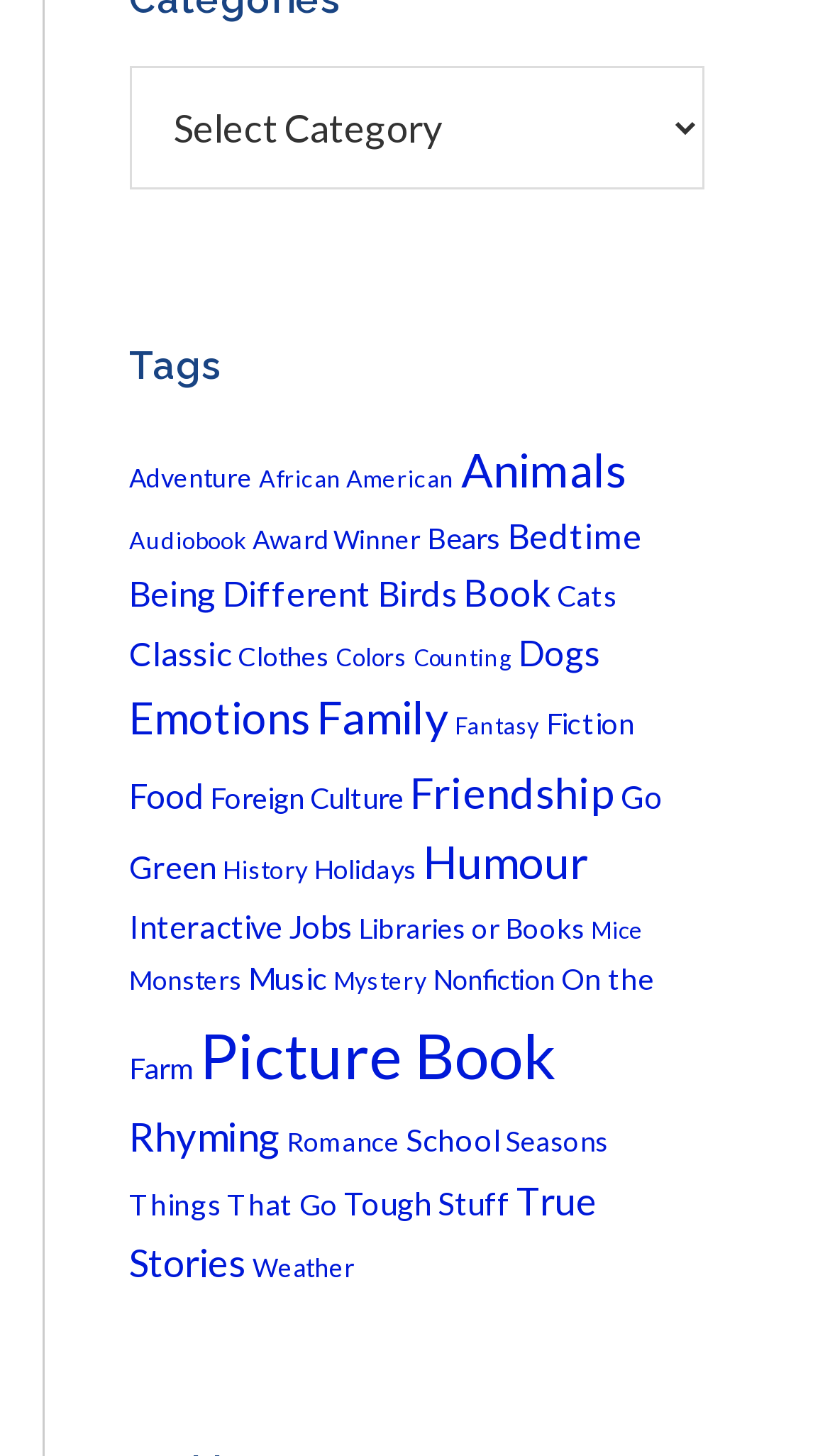Find the bounding box coordinates of the area that needs to be clicked in order to achieve the following instruction: "View books with the 'Award Winner' label". The coordinates should be specified as four float numbers between 0 and 1, i.e., [left, top, right, bottom].

[0.304, 0.359, 0.506, 0.381]